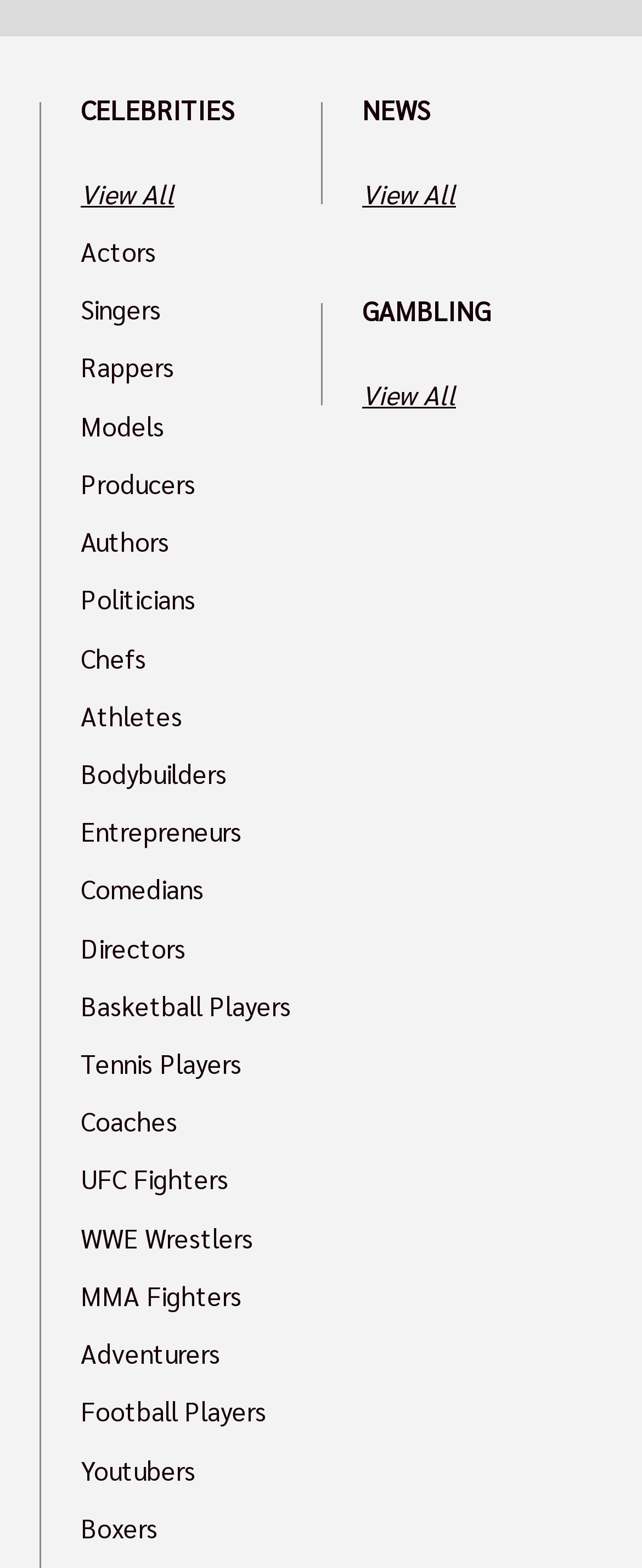Could you provide the bounding box coordinates for the portion of the screen to click to complete this instruction: "Go to NEWS"?

[0.564, 0.065, 0.938, 0.076]